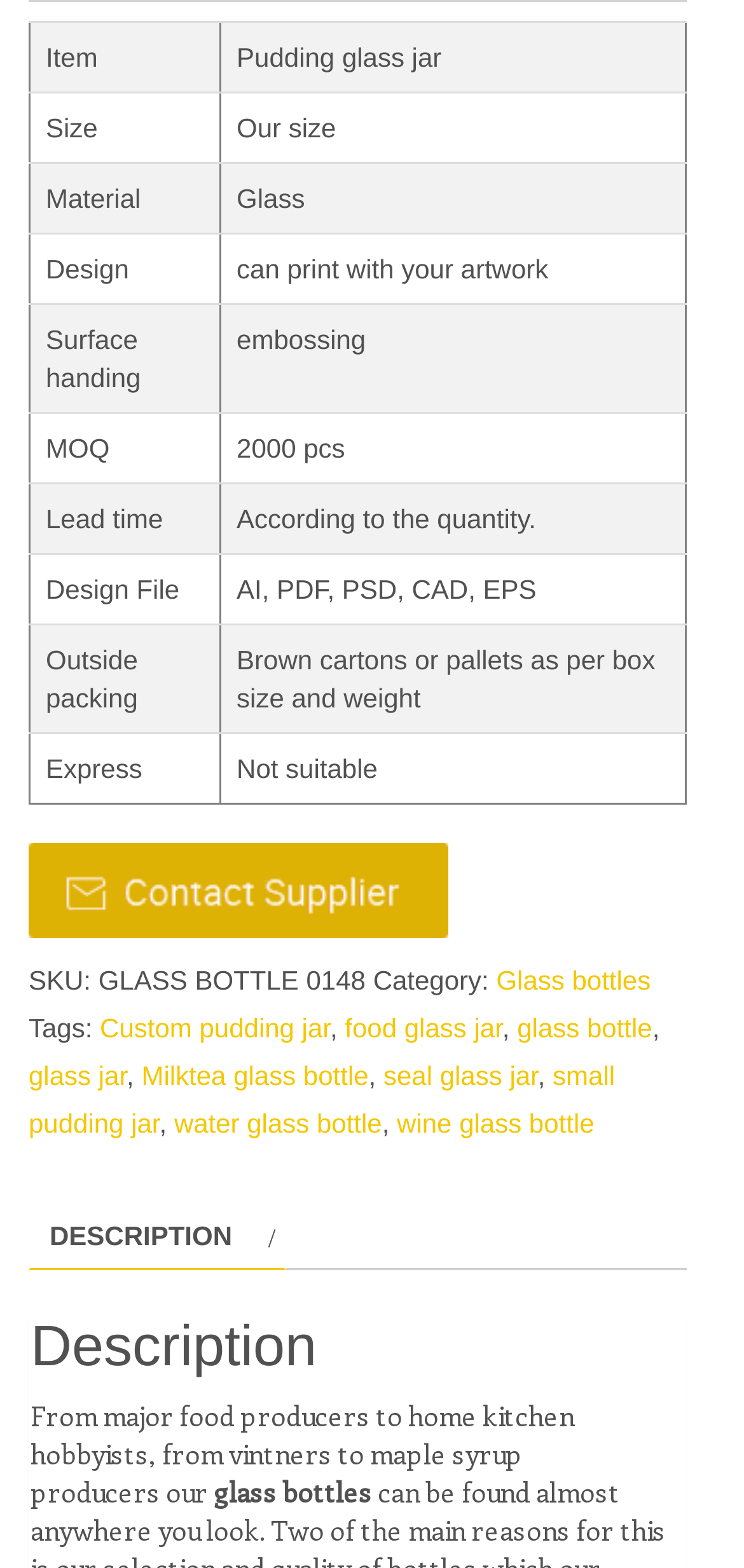What is the material of the product?
Using the image as a reference, answer the question in detail.

The material of the product is 'Glass' which is mentioned in the table cell with the header 'Material'.